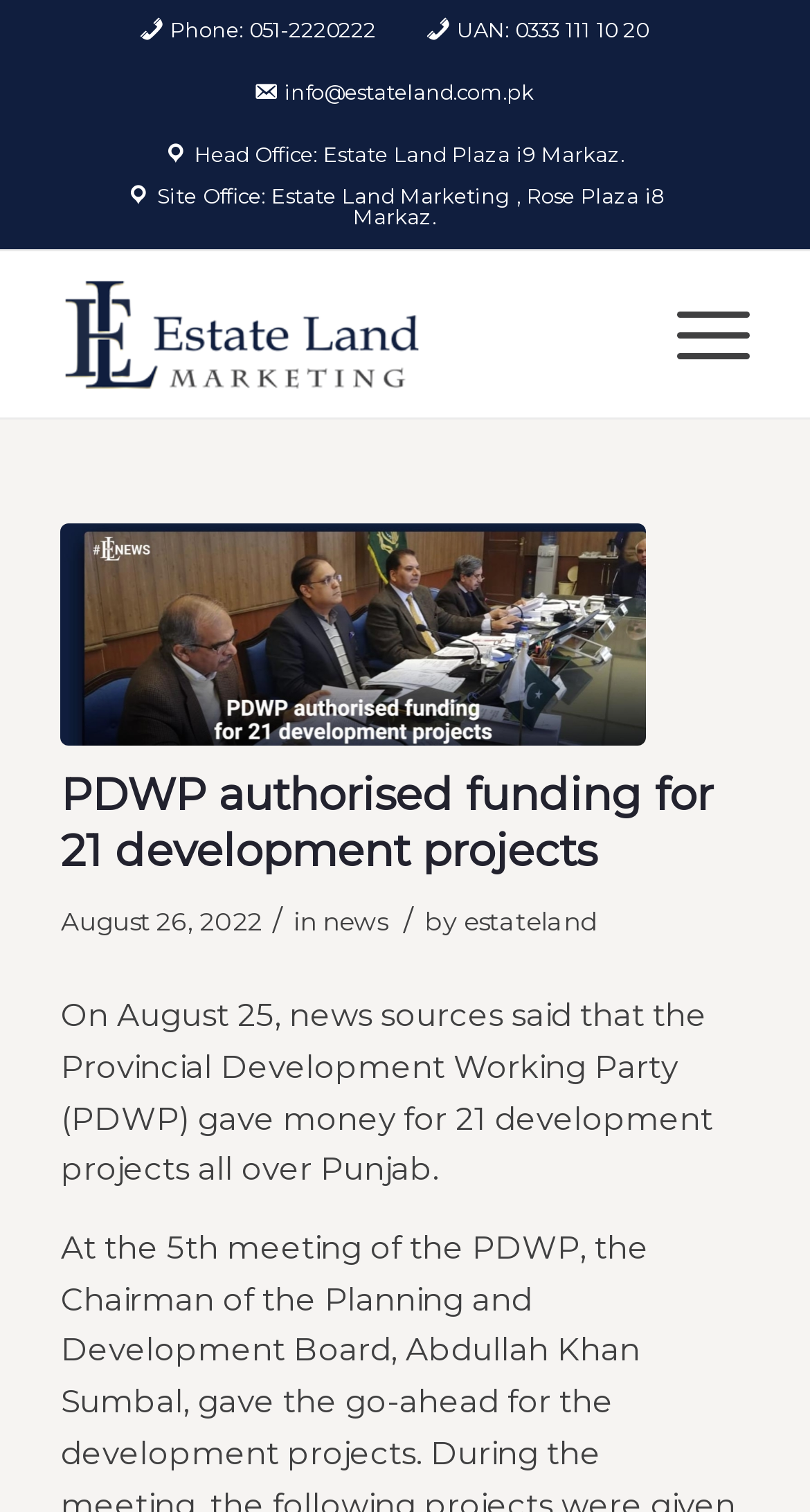Explain the webpage in detail, including its primary components.

The webpage appears to be a news article or a press release from Estate Land Marketing. At the top, there are three lines of contact information, including a phone number, UAN, and email address, positioned horizontally across the page. Below this, there are two lines of address information for the Head Office and Site Office, also positioned horizontally.

On the left side of the page, there is a layout table with a link to "Estate Land Marketing" accompanied by an image. On the right side, there is a link to "Menu". 

The main content of the page is a news article with the title "PDWP authorised funding for 21 development projects", which is also an image. Below the title, there is a heading with the same text, followed by a link to the article. The article's metadata includes the date "August 26, 2022", and categories "news" and "estateland". The article's content is a brief summary of the PDWP's funding for 21 development projects in Punjab.

Overall, the webpage has a simple layout with a focus on presenting the news article and contact information for Estate Land Marketing.